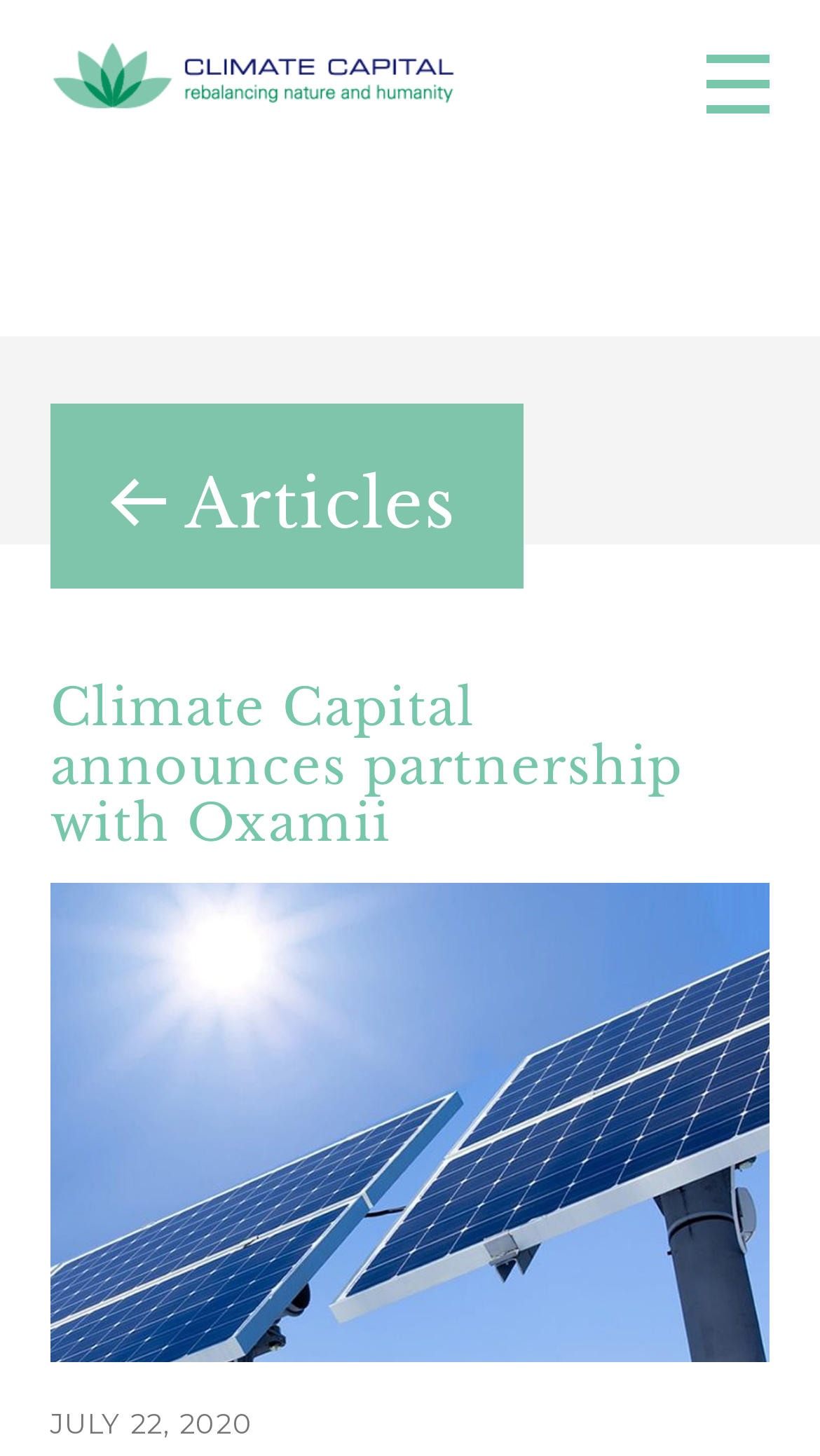Reply to the question with a brief word or phrase: What is the tagline of Climate Capital?

Rebalancing nature and humanity